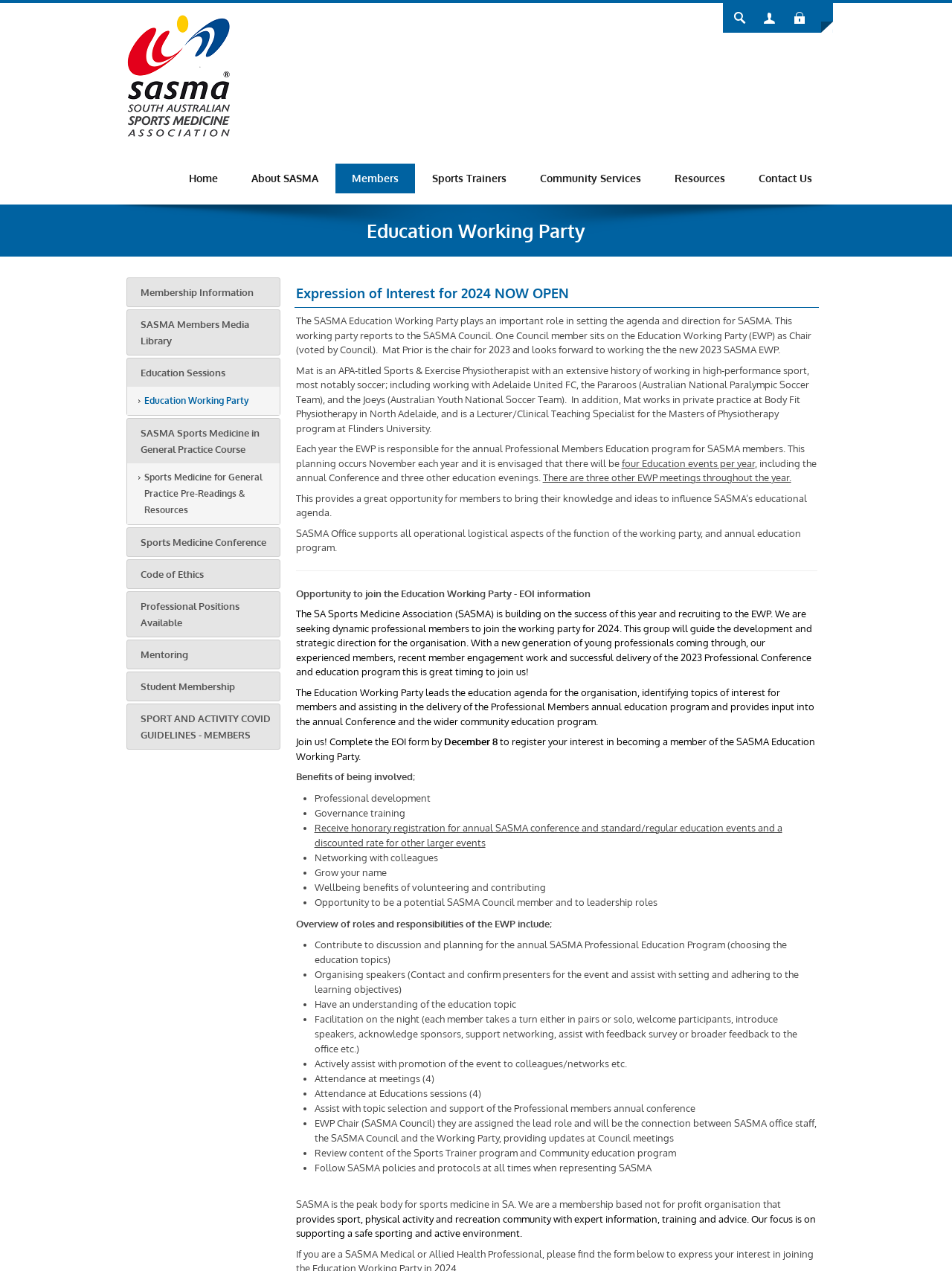Find the bounding box coordinates of the element I should click to carry out the following instruction: "Learn about Membership Information".

[0.134, 0.219, 0.294, 0.241]